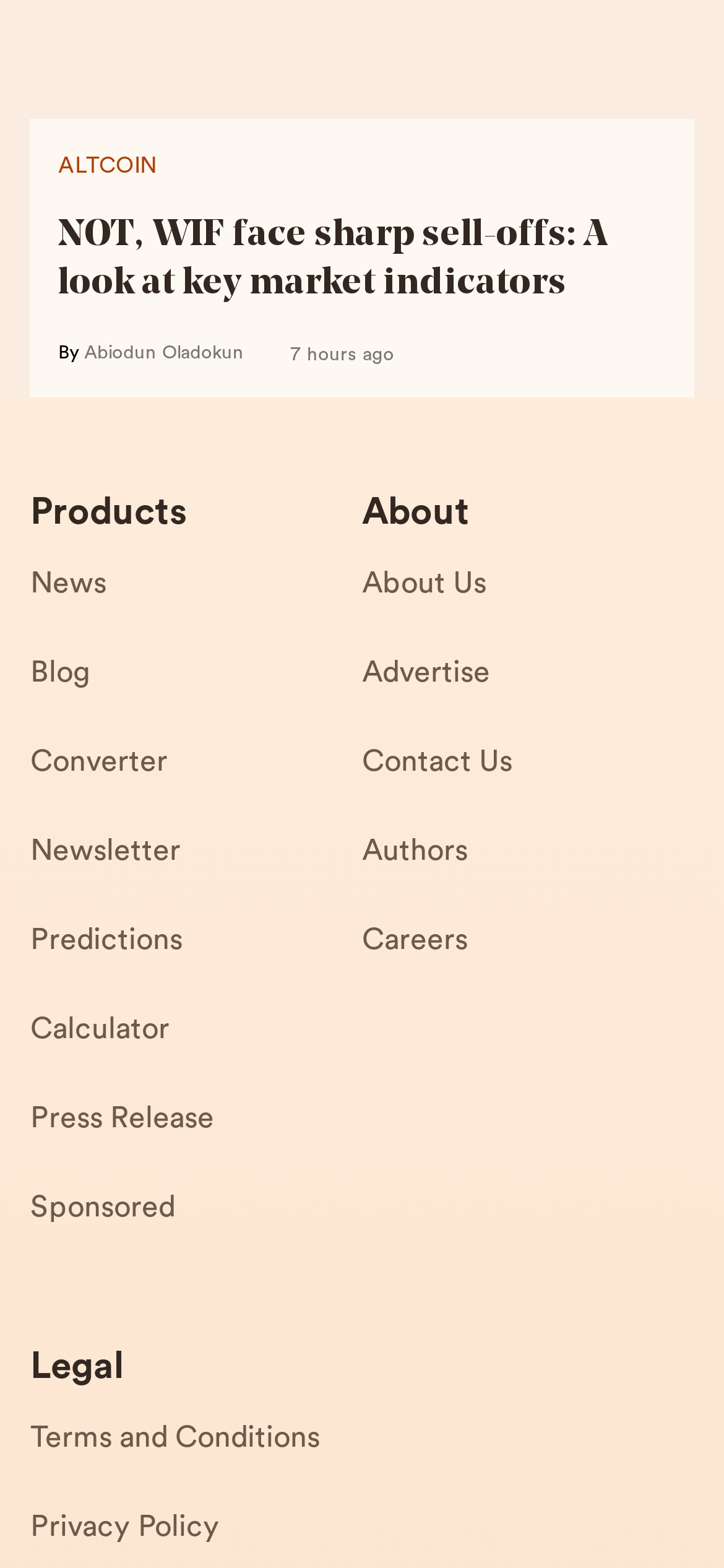Please identify the bounding box coordinates of the element that needs to be clicked to perform the following instruction: "Learn more about the author Abiodun Oladokun".

[0.116, 0.219, 0.336, 0.232]